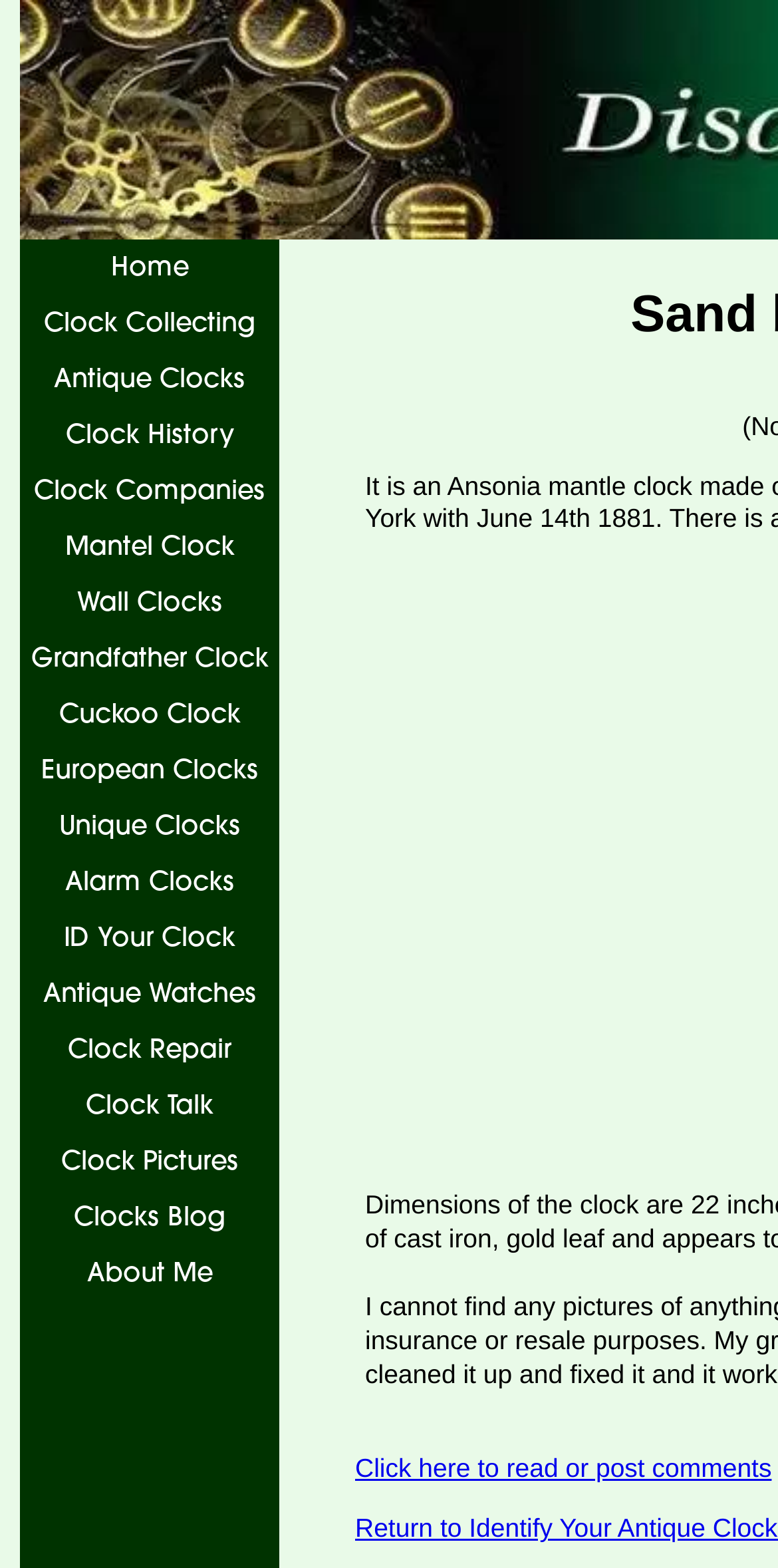Offer a detailed explanation of the webpage layout and contents.

This webpage is about a specific Ansonia mantle clock made of cast iron, with dates stamped on it from New York, June 14th, 1881, and 1882. 

At the top left corner, there is a navigation menu consisting of 19 links, including "Home", "Clock Collecting", "Antique Clocks", "Clock History", and others, which are arranged vertically. 

Below the navigation menu, there is a link "Click here to read or post comments" located at the bottom right corner of the page.